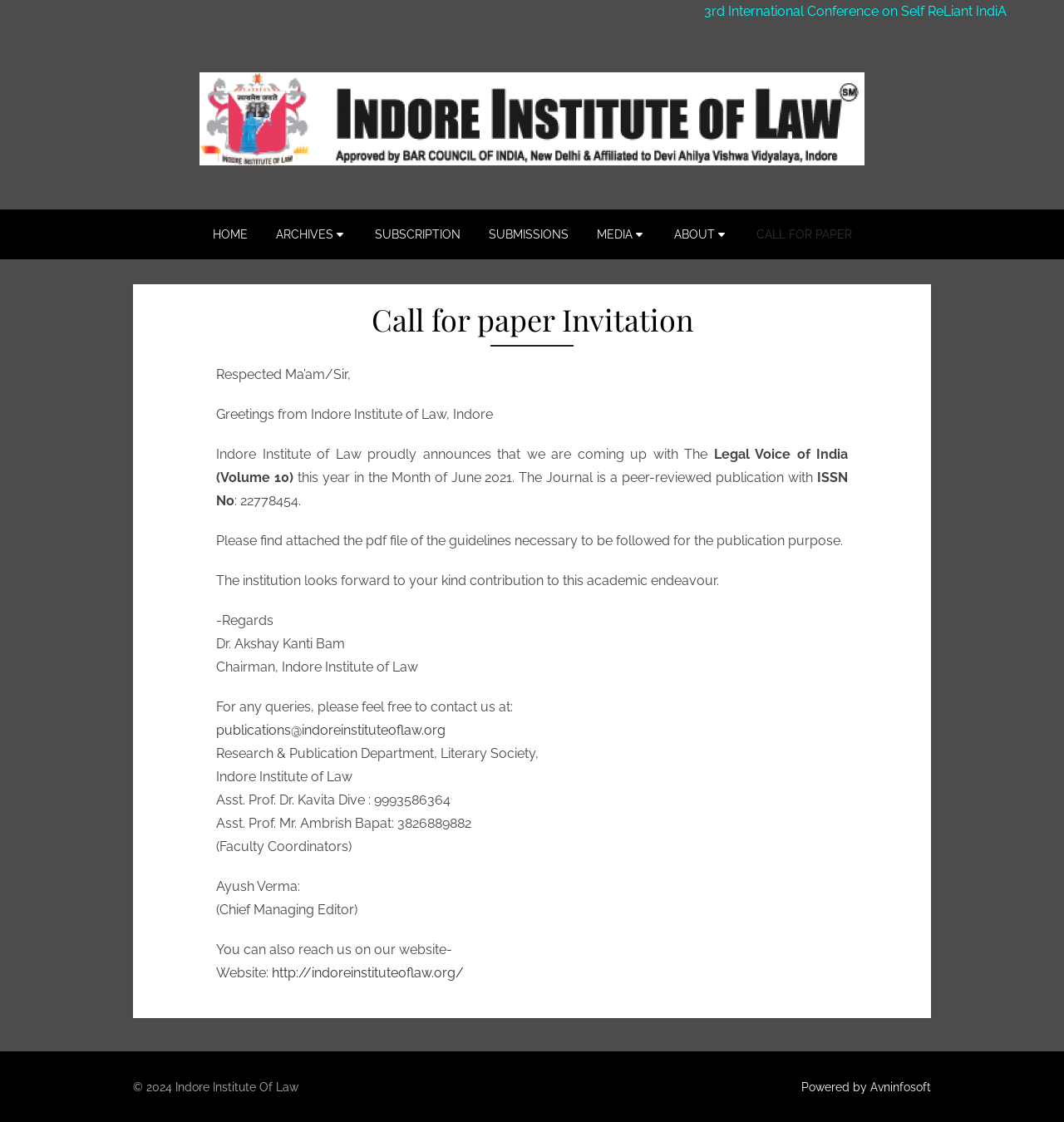What is the website of the institution? Observe the screenshot and provide a one-word or short phrase answer.

http://indoreinstituteoflaw.org/